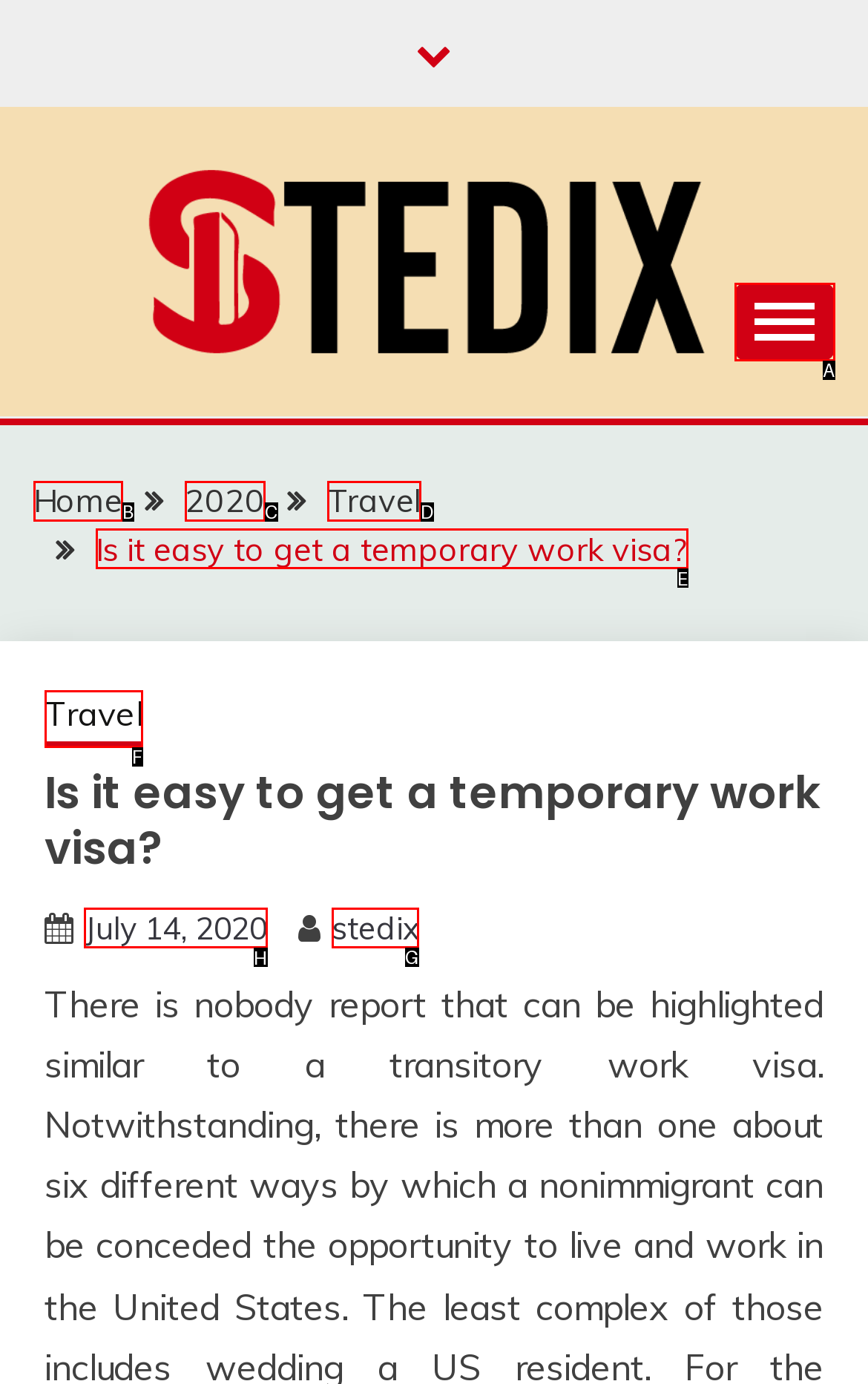Choose the letter of the UI element necessary for this task: Read the article posted on July 14, 2020
Answer with the correct letter.

H